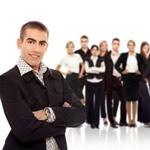Offer a detailed explanation of what is depicted in the image.

The image features a professional group of individuals, showcasing a diverse team in business attire. In the foreground, a confident young man stands with arms crossed, exuding leadership and composure. Behind him, several colleagues—both men and women—are positioned in a semi-formal arrangement, presenting a united and professional front. The overall composition suggests a collaborative environment, likely in a corporate setting, emphasizing teamwork and professionalism. The clean, white background adds to the focus on the individuals, enhancing the image's modern and polished aesthetic. This visual representation could relate to themes of business success, team dynamics, or organizational achievements.